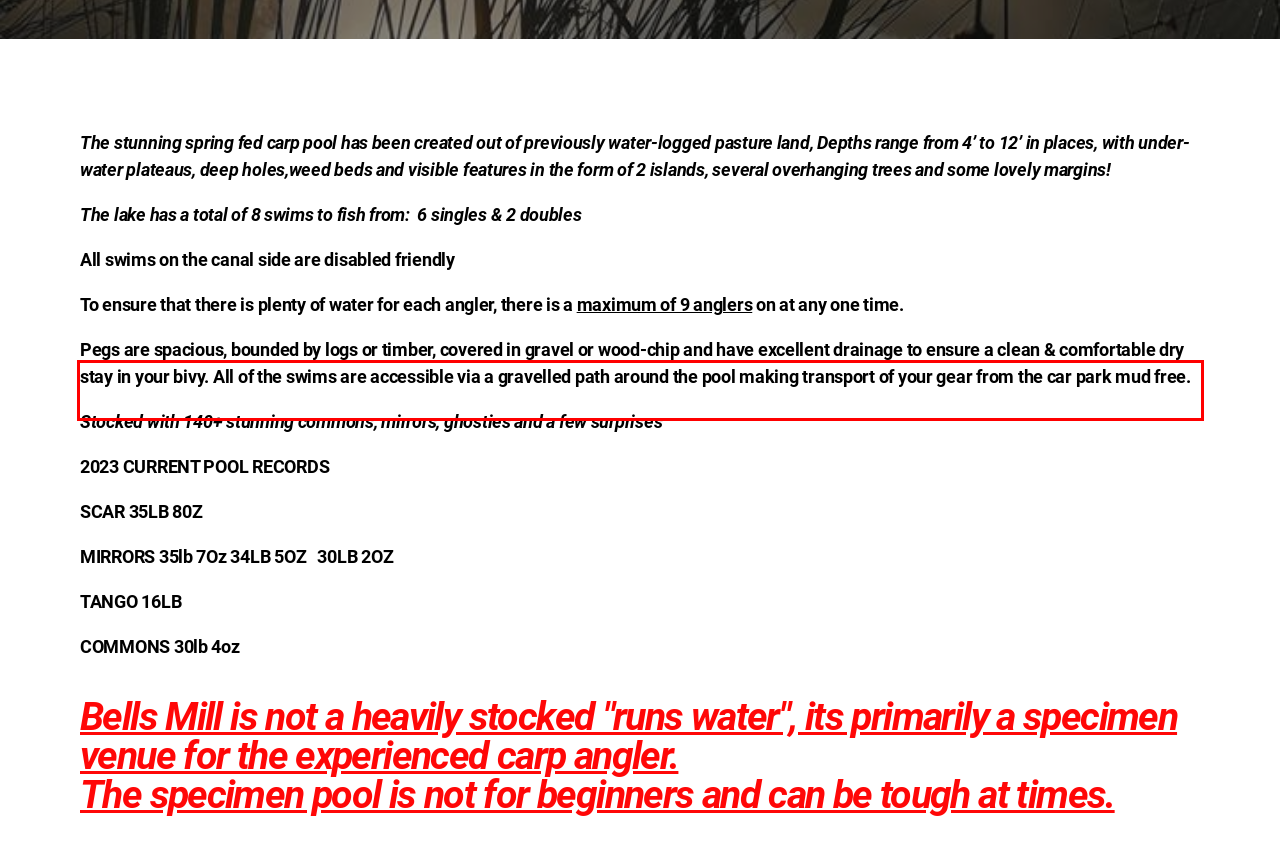Examine the screenshot of the webpage, locate the red bounding box, and generate the text contained within it.

Pegs are spacious, bounded by logs or timber, covered in gravel or wood-chip and have excellent drainage to ensure a clean & comfortable dry stay in your bivy. All of the swims are accessible via a gravelled path around the pool making transport of your gear from the car park mud free.